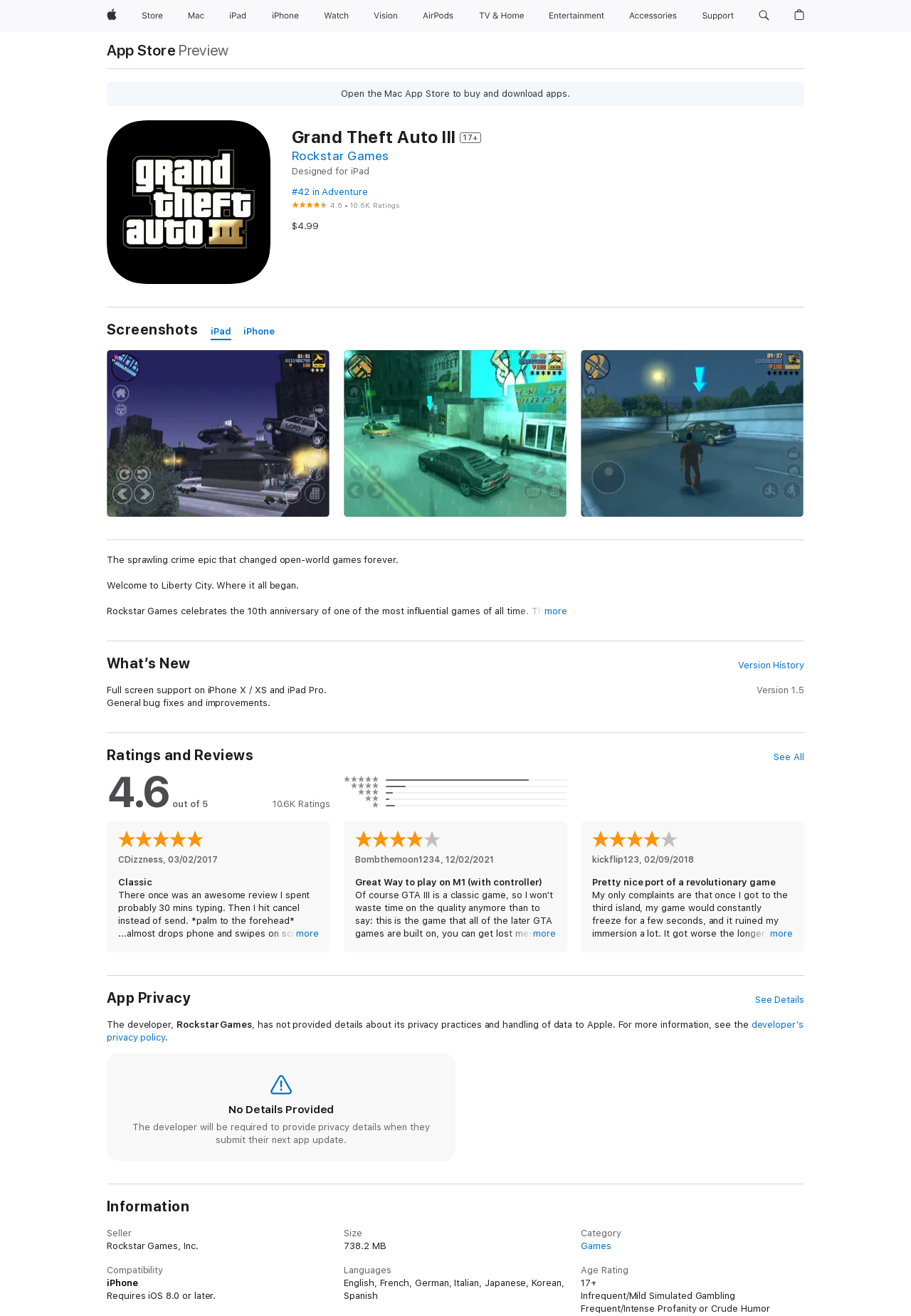Identify the bounding box coordinates of the element that should be clicked to fulfill this task: "View Grand Theft Auto III details". The coordinates should be provided as four float numbers between 0 and 1, i.e., [left, top, right, bottom].

[0.32, 0.096, 0.883, 0.112]